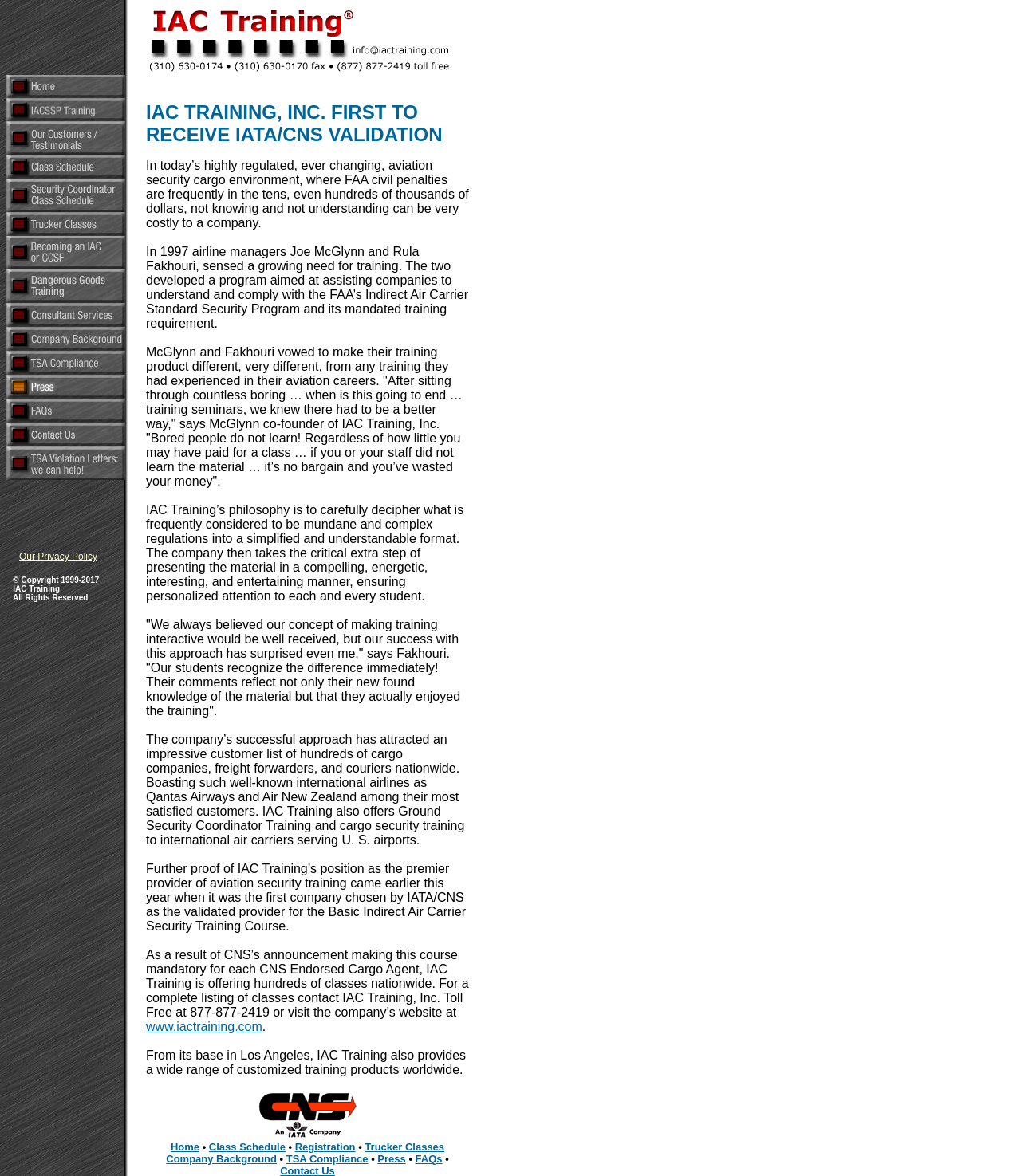Provide the bounding box coordinates of the HTML element described by the text: "www.iactraining.com".

[0.143, 0.867, 0.257, 0.879]